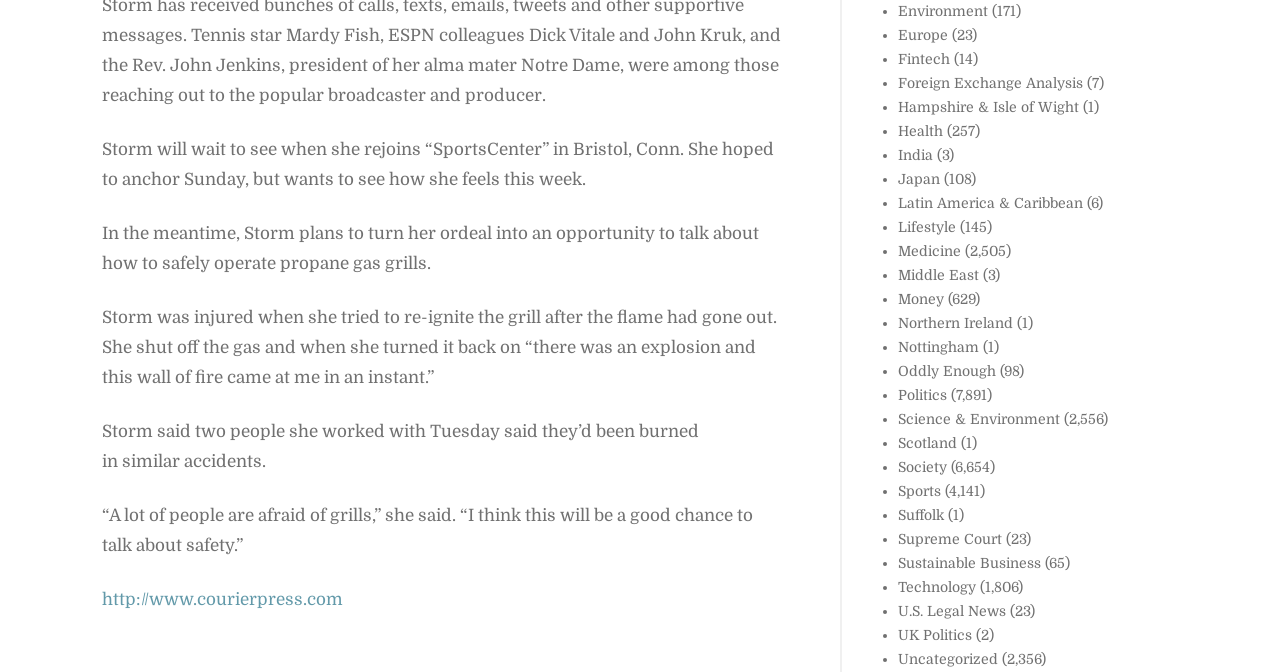Identify the bounding box for the given UI element using the description provided. Coordinates should be in the format (top-left x, top-left y, bottom-right x, bottom-right y) and must be between 0 and 1. Here is the description: Nottingham

[0.702, 0.124, 0.765, 0.147]